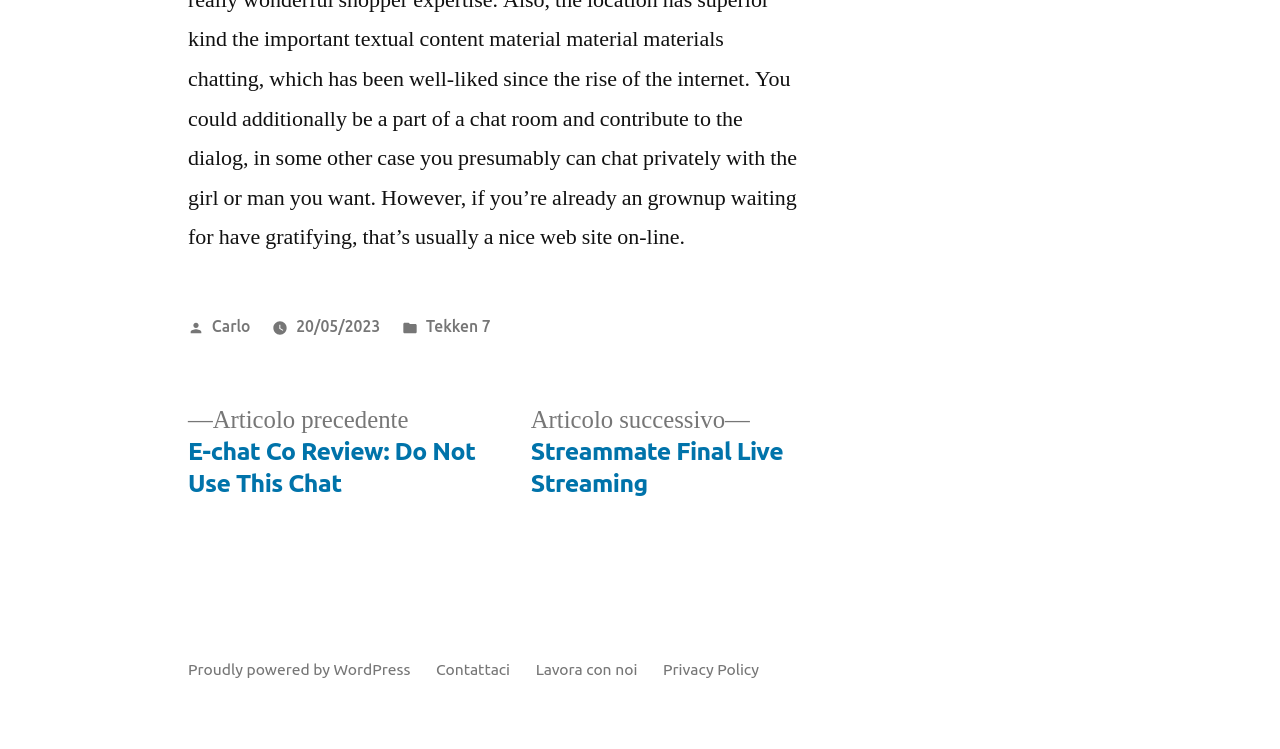Find and indicate the bounding box coordinates of the region you should select to follow the given instruction: "View previous article".

[0.147, 0.541, 0.371, 0.668]